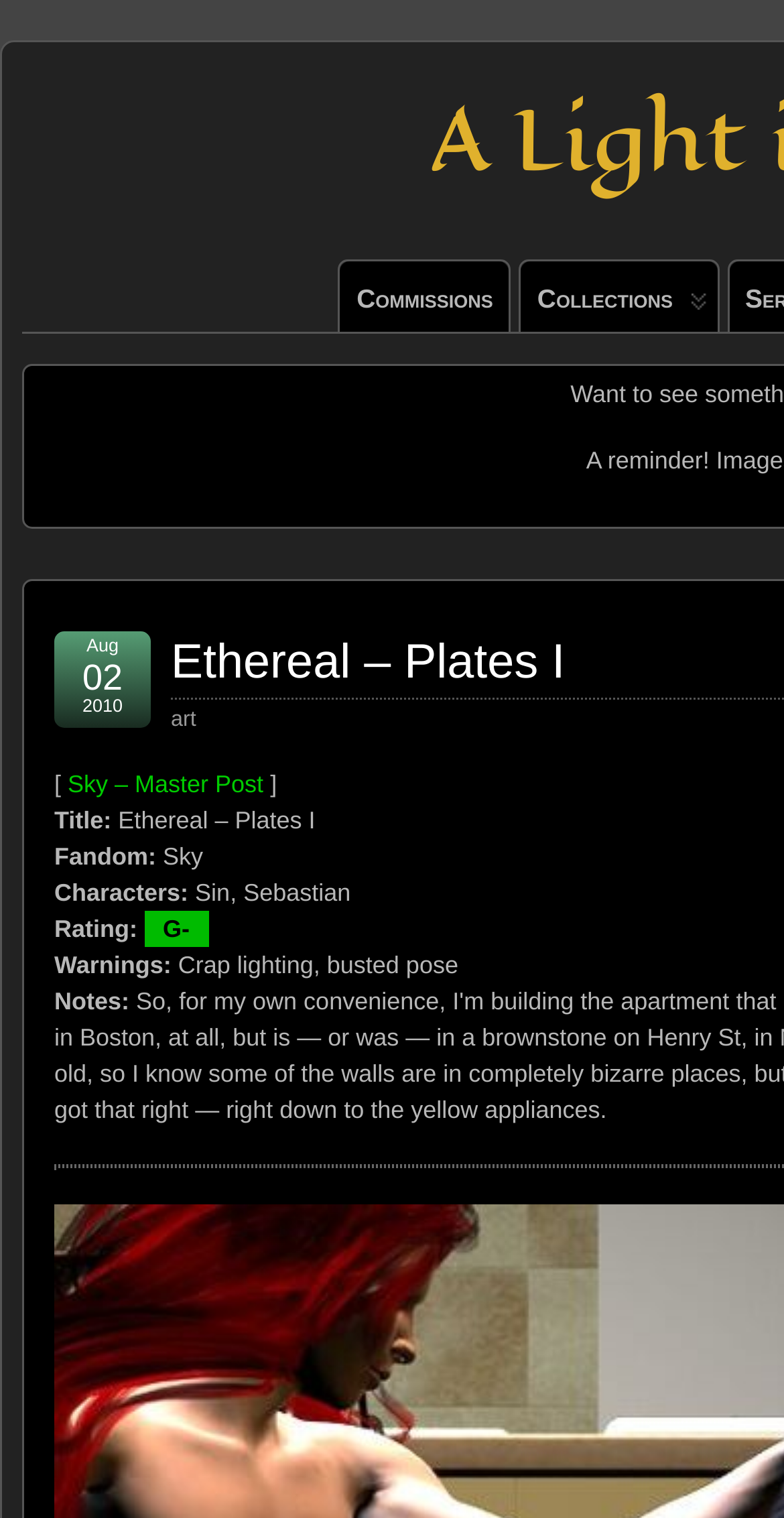Locate the heading on the webpage and return its text.

Ethereal – Plates I